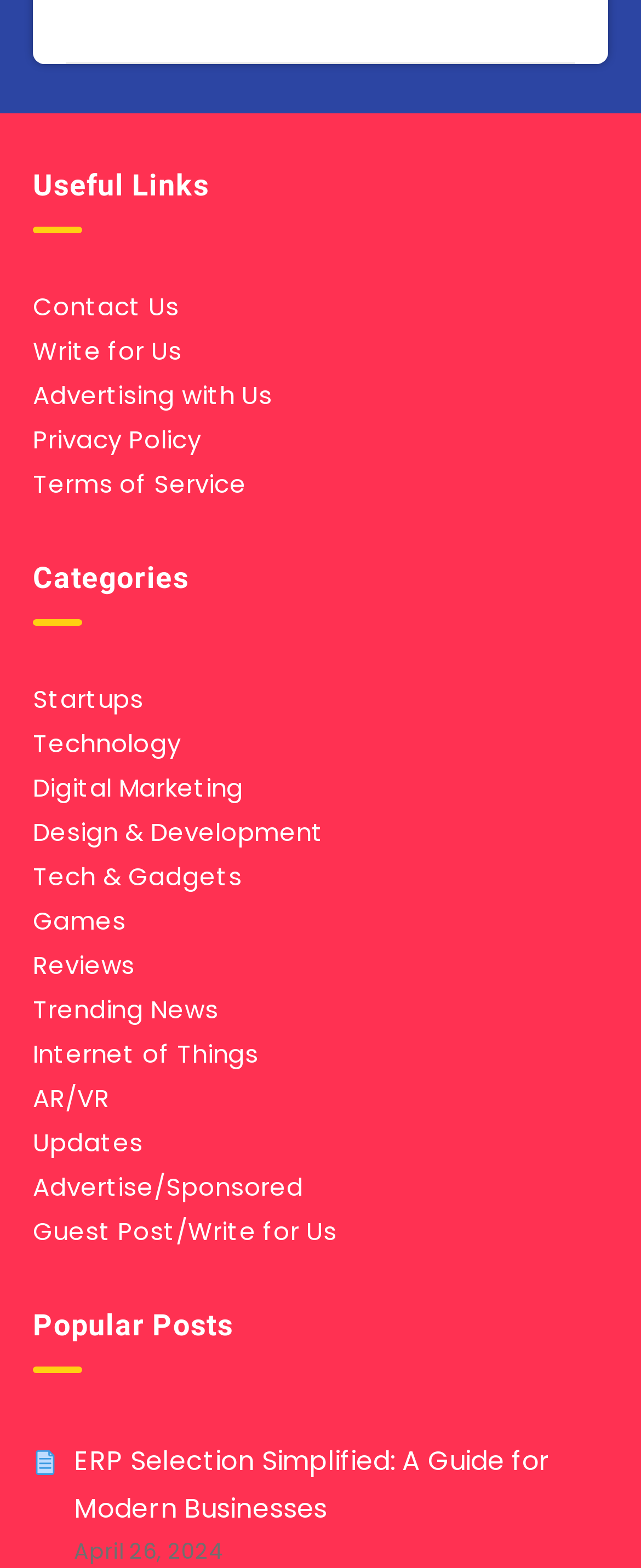What is the title of the latest popular post?
Utilize the information in the image to give a detailed answer to the question.

I looked at the link under the 'Popular Posts' heading and found the title 'ERP Selection Simplified: A Guide for Modern Businesses'. The title of the latest popular post is 'ERP Selection Simplified'.